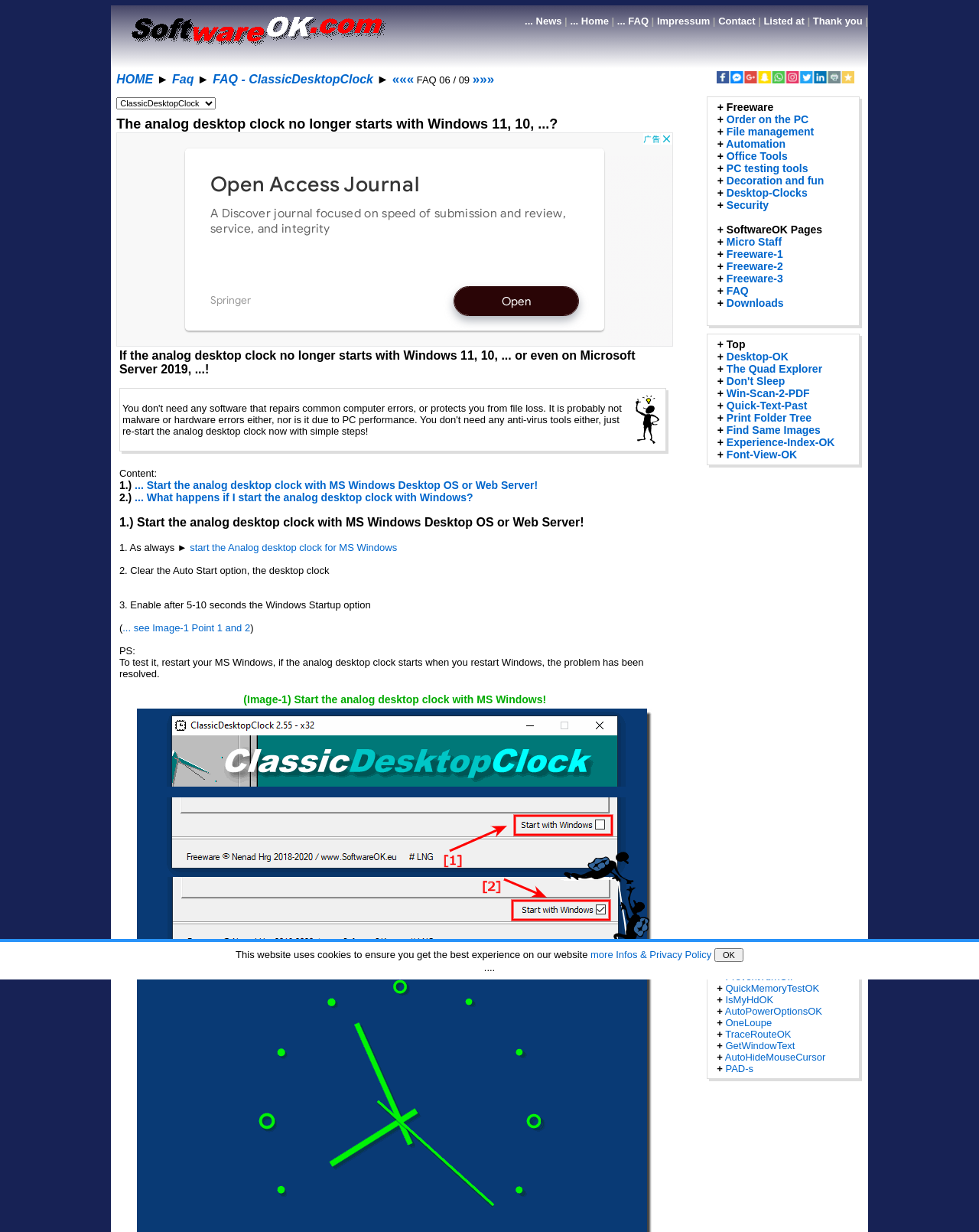How many tables are there in the webpage?
Refer to the image and provide a concise answer in one word or phrase.

7